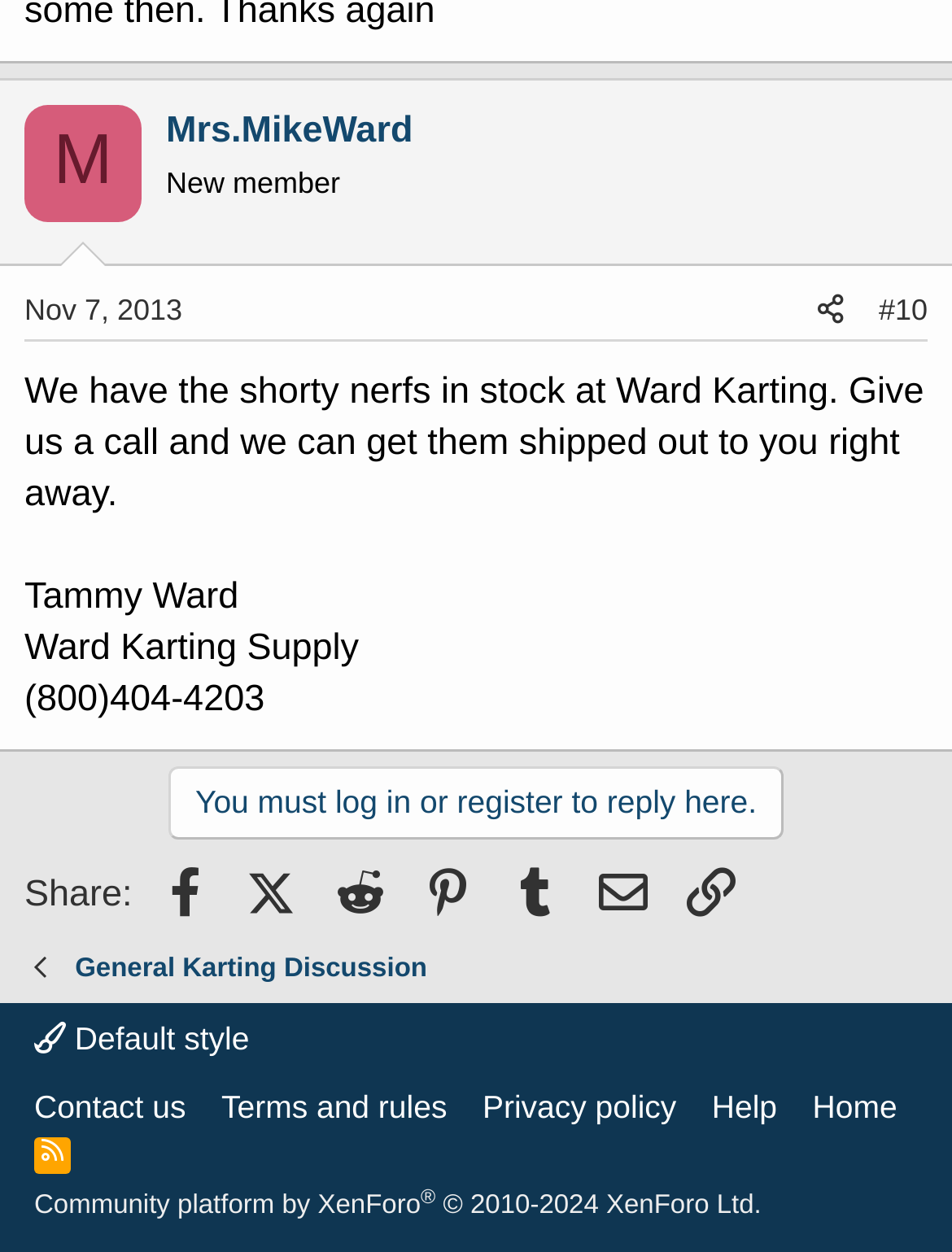Based on what you see in the screenshot, provide a thorough answer to this question: What is the name of the company?

The name of the company is Ward Karting Supply, which is mentioned in the StaticText element with ID 953, 'Ward Karting Supply', located at [0.026, 0.501, 0.377, 0.535] coordinates.